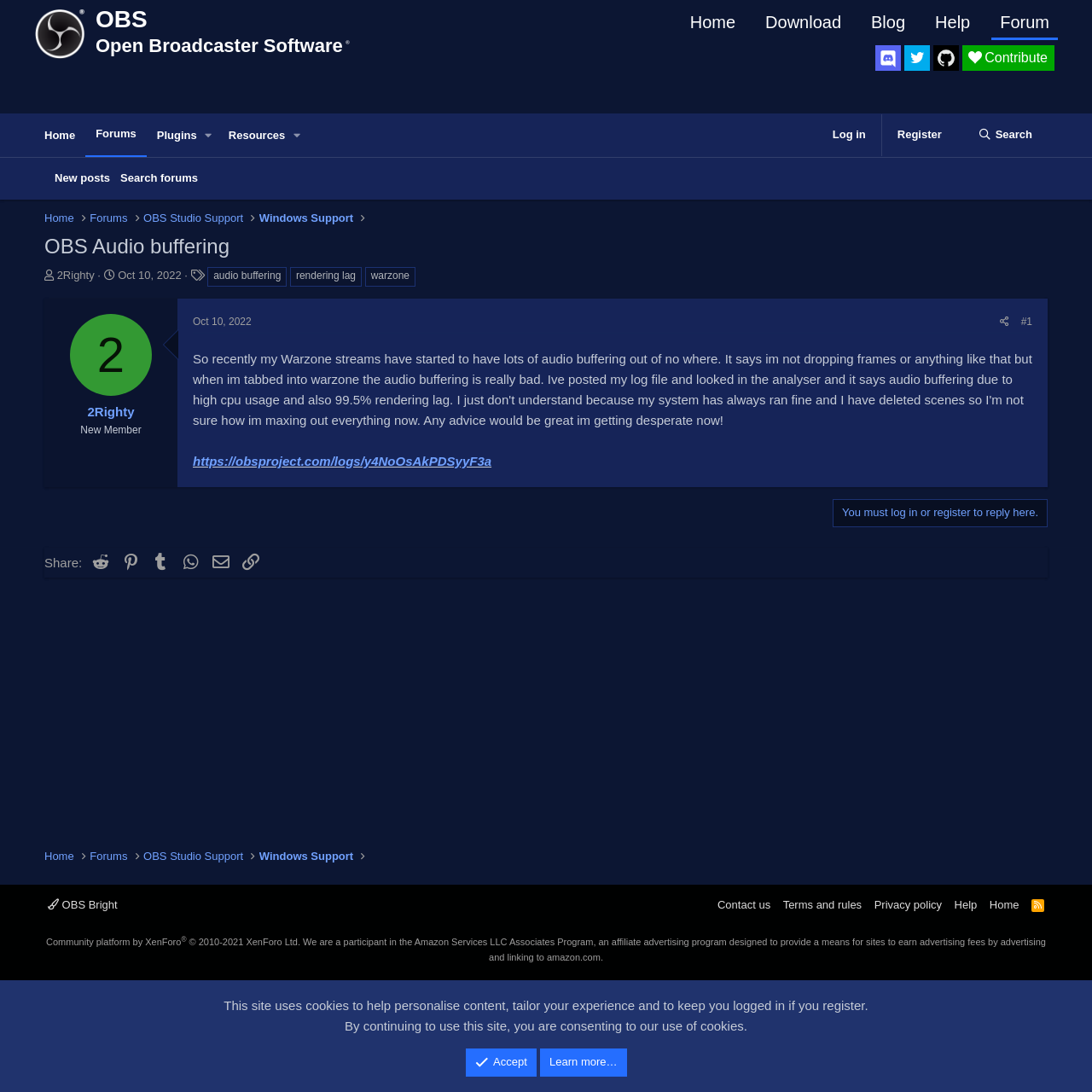Locate the UI element described as follows: "Terms and rules". Return the bounding box coordinates as four float numbers between 0 and 1 in the order [left, top, right, bottom].

[0.714, 0.821, 0.792, 0.836]